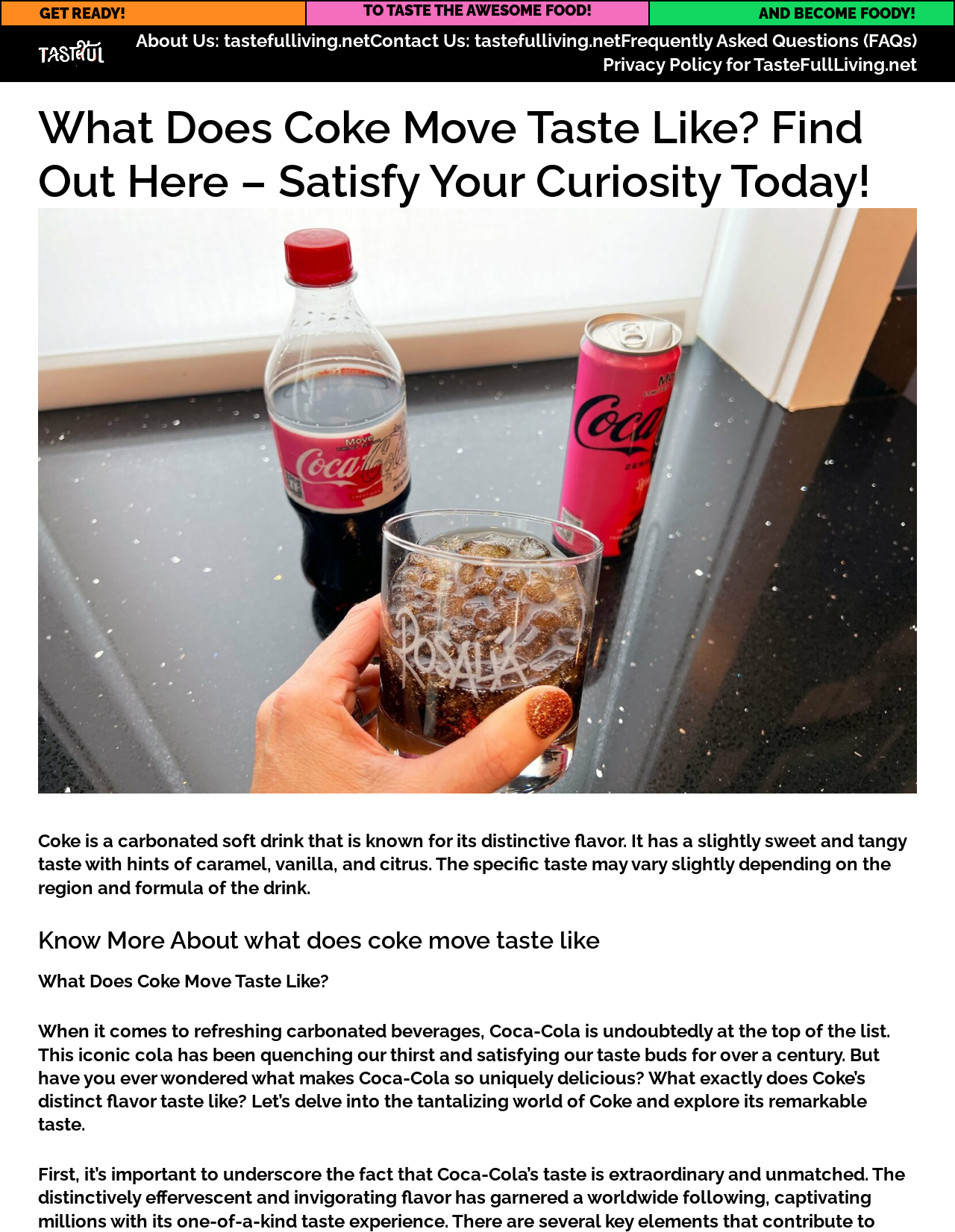Offer a meticulous description of the webpage's structure and content.

The webpage is about the taste of Coca-Cola, with a focus on its distinctive flavor profile. At the top of the page, there are three headings in a row, "GET READY!", "TO TASTE THE AWESOME FOOD!", and "AND BECOME FOODY!", which seem to be attention-grabbing and playful. Below these headings, there is a link and a navigation menu that takes up most of the width of the page, containing links to "About Us", "Contact Us", "Frequently Asked Questions (FAQs)", and "Privacy Policy".

Further down, there is a large heading that repeats the title of the page, "What Does Coke Move Taste Like? Find Out Here – Satisfy Your Curiosity Today!", followed by a figure or image that takes up most of the width of the page. Below the image, there is a block of text that provides a brief description of Coca-Cola's flavor, mentioning its sweet and tangy taste with hints of caramel, vanilla, and citrus.

The page then continues with a heading "Know More About what does coke move taste like", followed by a series of paragraphs that delve deeper into the taste of Coca-Cola. The text discusses the iconic status of Coca-Cola, its unique flavor profile, and invites the reader to explore the world of Coke's taste. There are a total of three headings and five blocks of text on the page, with one image or figure. The overall layout is organized, with clear headings and concise text that guides the reader through the content.